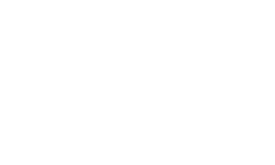Provide a comprehensive description of the image.

The image features an illustration related to the topic of cryptocurrency, specifically showcasing a stylized representation of digital assets, possibly reflecting Bitcoin or cryptocurrency trading themes. This visual accompanies a detailed article discussing various aspects of cryptocurrency investments, including the introduction of Bitcoin ETFs and the implication of such financial products in global markets. 

Articles on the platform explore the historical context and regulatory developments in cryptocurrency, including the recent approval of Bitcoin ETFs in countries like Brazil and Canada. Additionally, the piece highlights significant currencies included in indexes, such as Bitcoin, Ethereum, and others, providing readers with insights into asset management and the evolving landscape of digital finance. This illustration acts as an engaging visual element that supports the article's informative content.